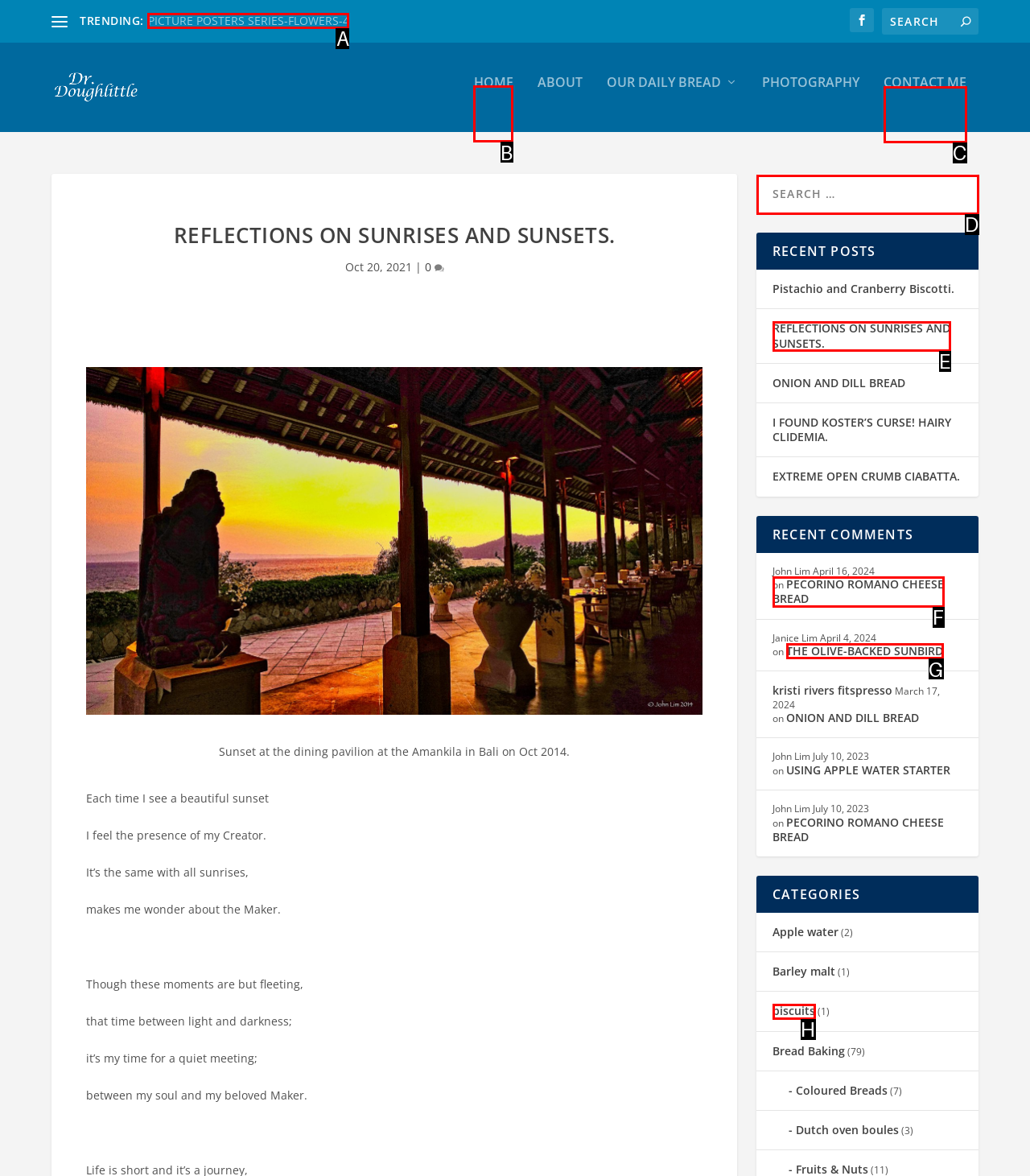Indicate which HTML element you need to click to complete the task: Go to the home page. Provide the letter of the selected option directly.

B